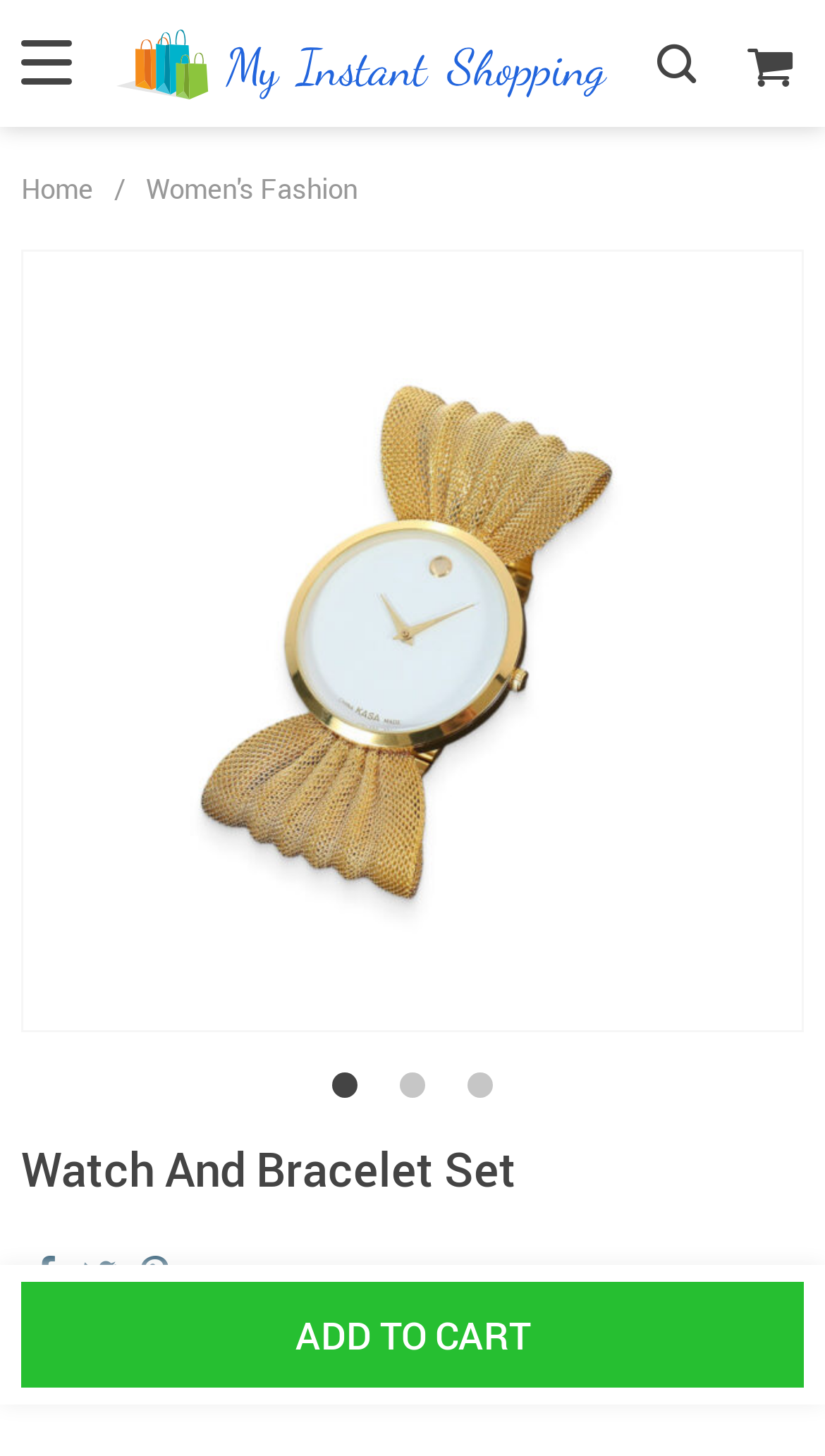How many navigation links are there?
Answer the question with detailed information derived from the image.

I counted the number of link elements at the top of the page and found three navigation links: 'Home', '/', and 'Women's Fashion'.